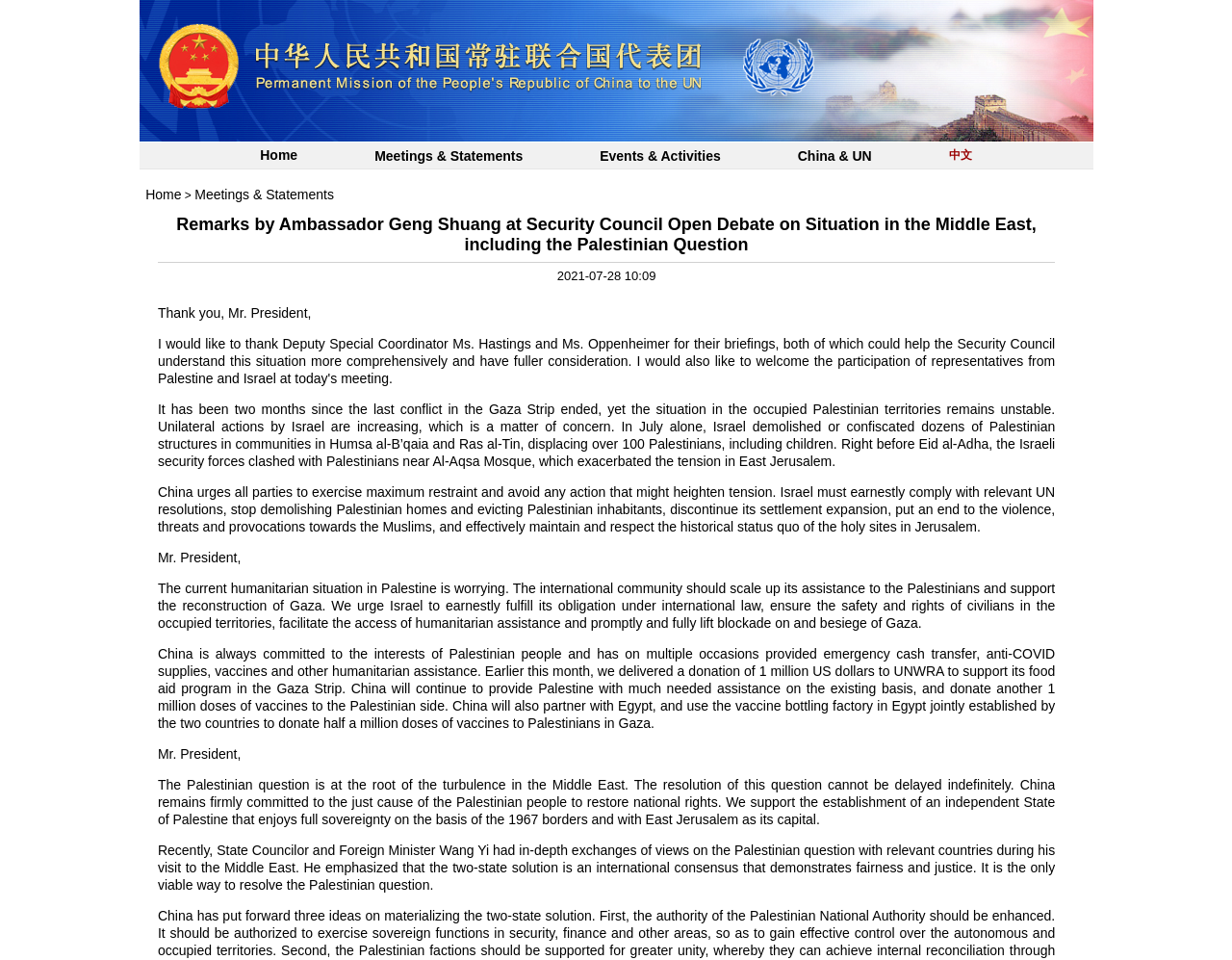What is the date of the remarks?
From the screenshot, provide a brief answer in one word or phrase.

2021-07-28